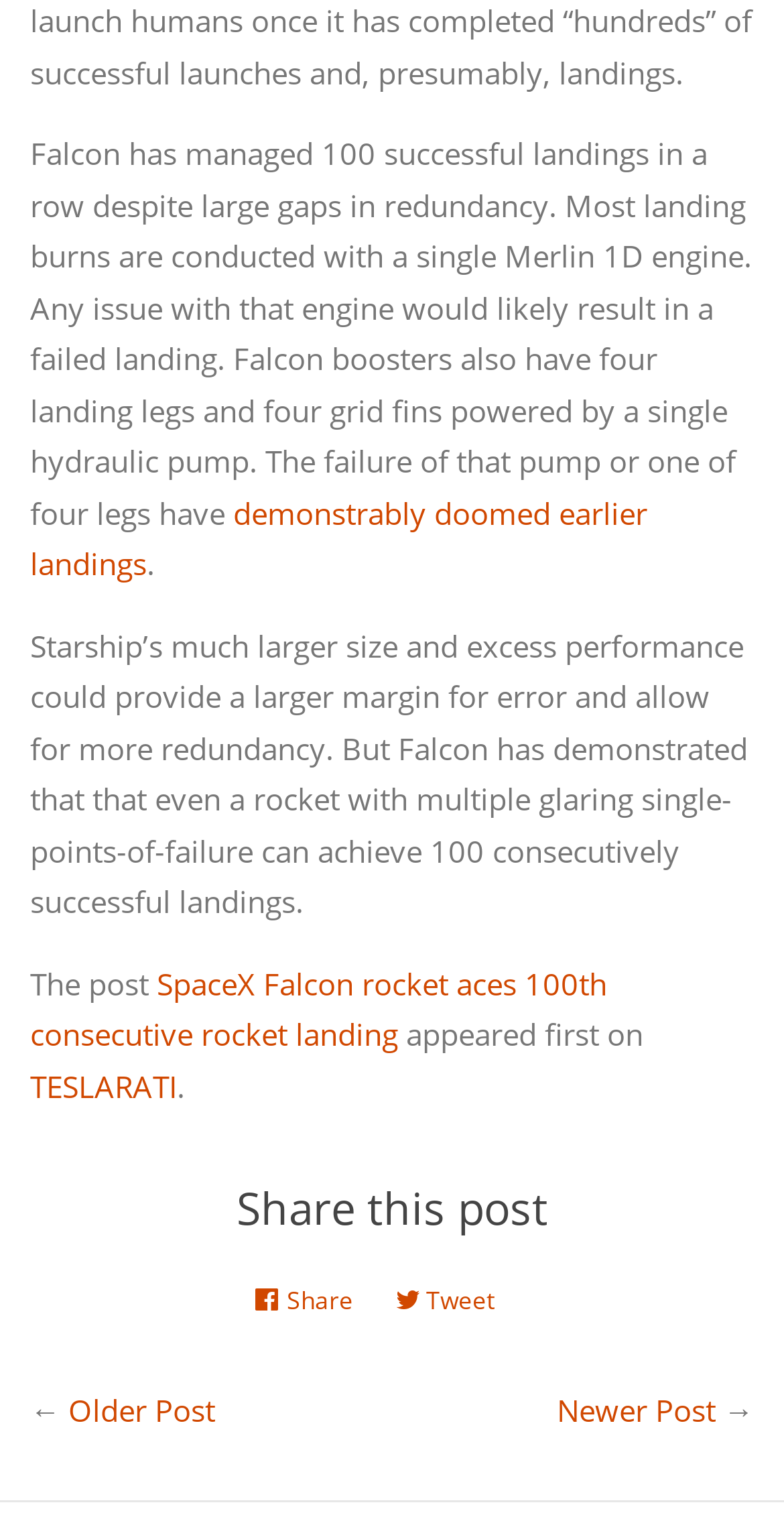What is the name of the rocket mentioned?
Analyze the image and deliver a detailed answer to the question.

The text mentions Falcon as the rocket that has achieved 100 successful landings, and also compares it with Starship in terms of size and performance.